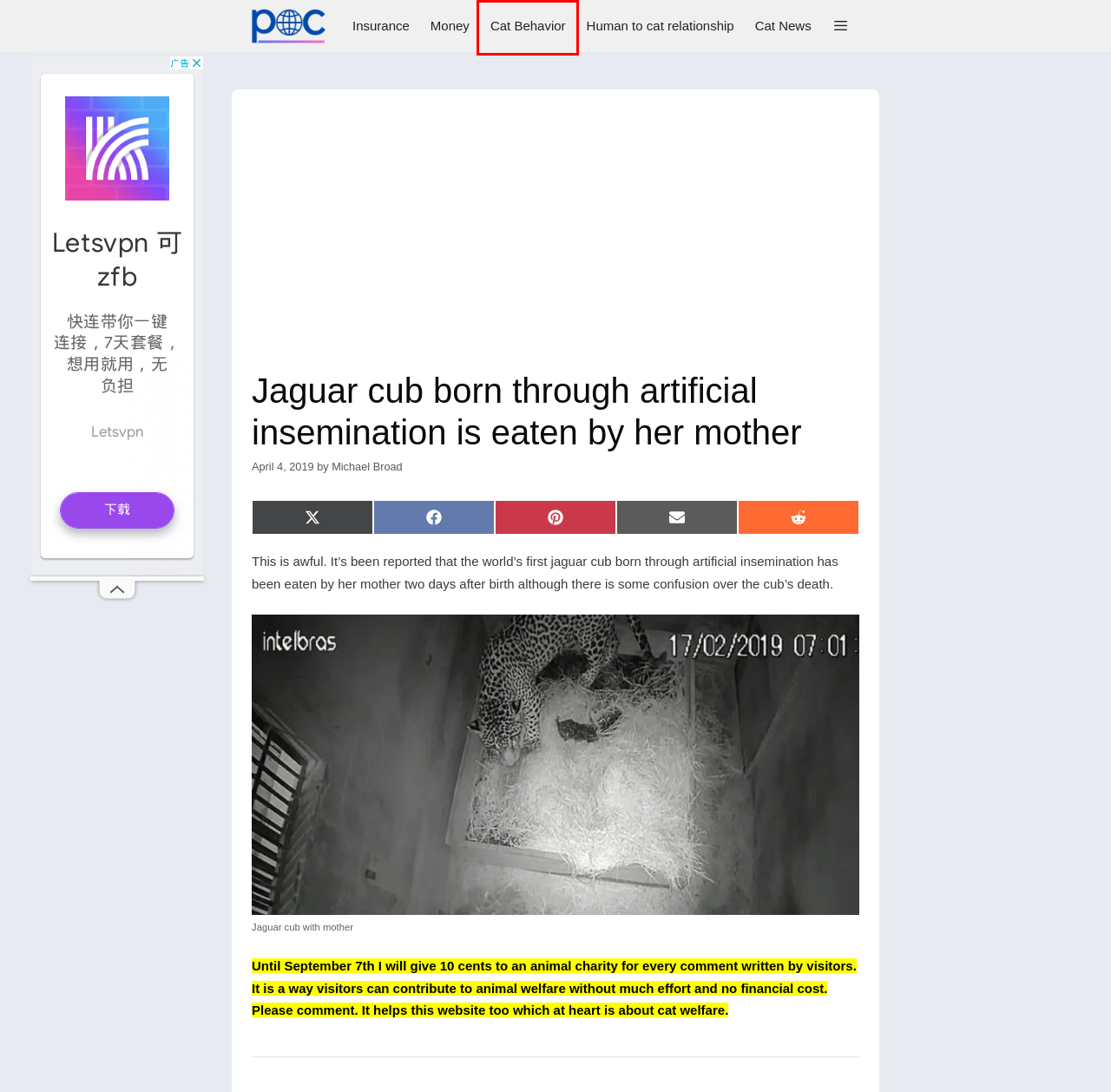Check out the screenshot of a webpage with a red rectangle bounding box. Select the best fitting webpage description that aligns with the new webpage after clicking the element inside the bounding box. Here are the candidates:
A. Michael Broad – Michael Broad
B. Cat Behavior – Michael Broad
C. Human to cat relationship – Michael Broad
D. Cat News – Michael Broad
E. Jaguar – Michael Broad
F. money – Michael Broad
G. insurance – Michael Broad
H. Michael Broad – A Michael Broad Blog

B